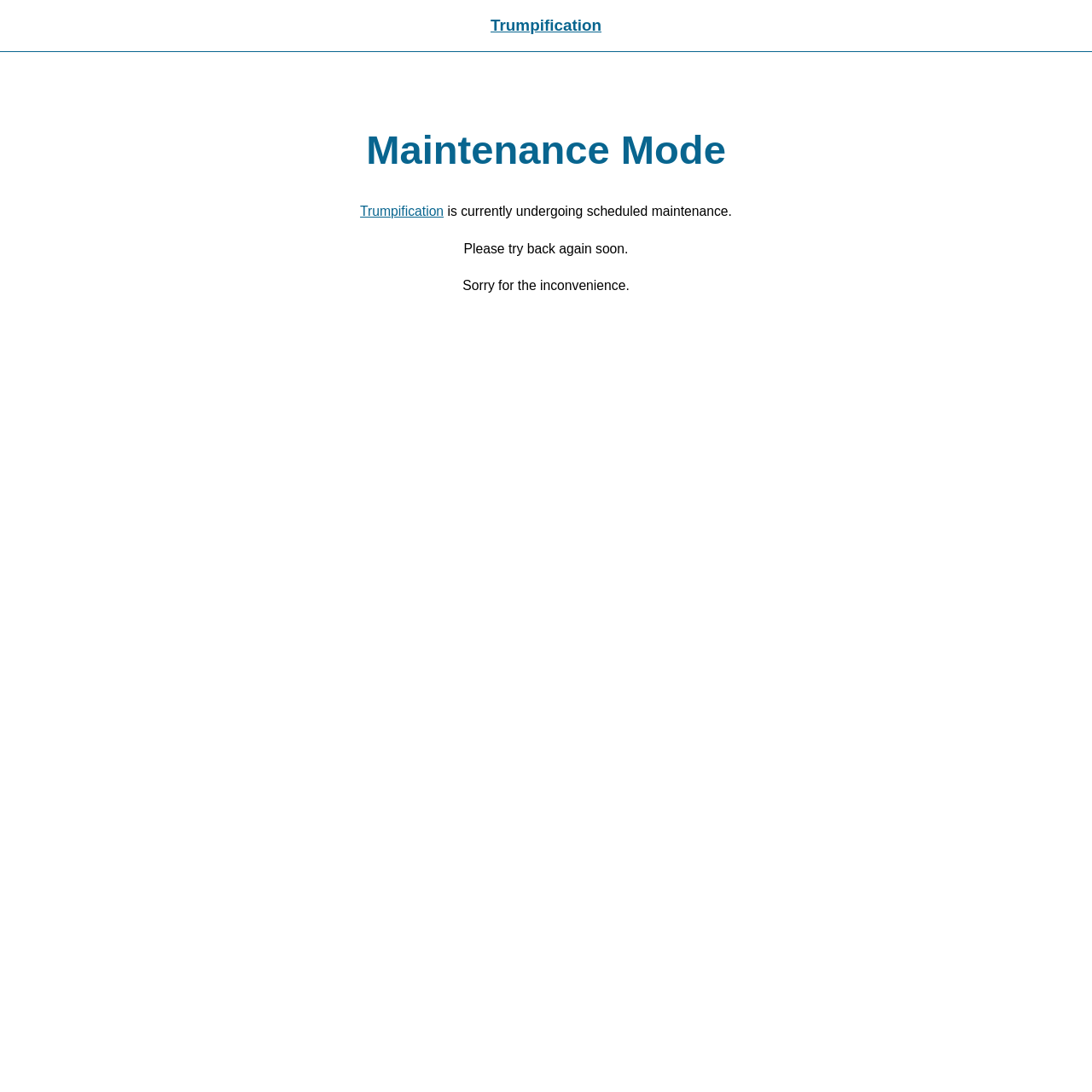Provide a brief response to the question below using one word or phrase:
Is Trumpification available now?

No